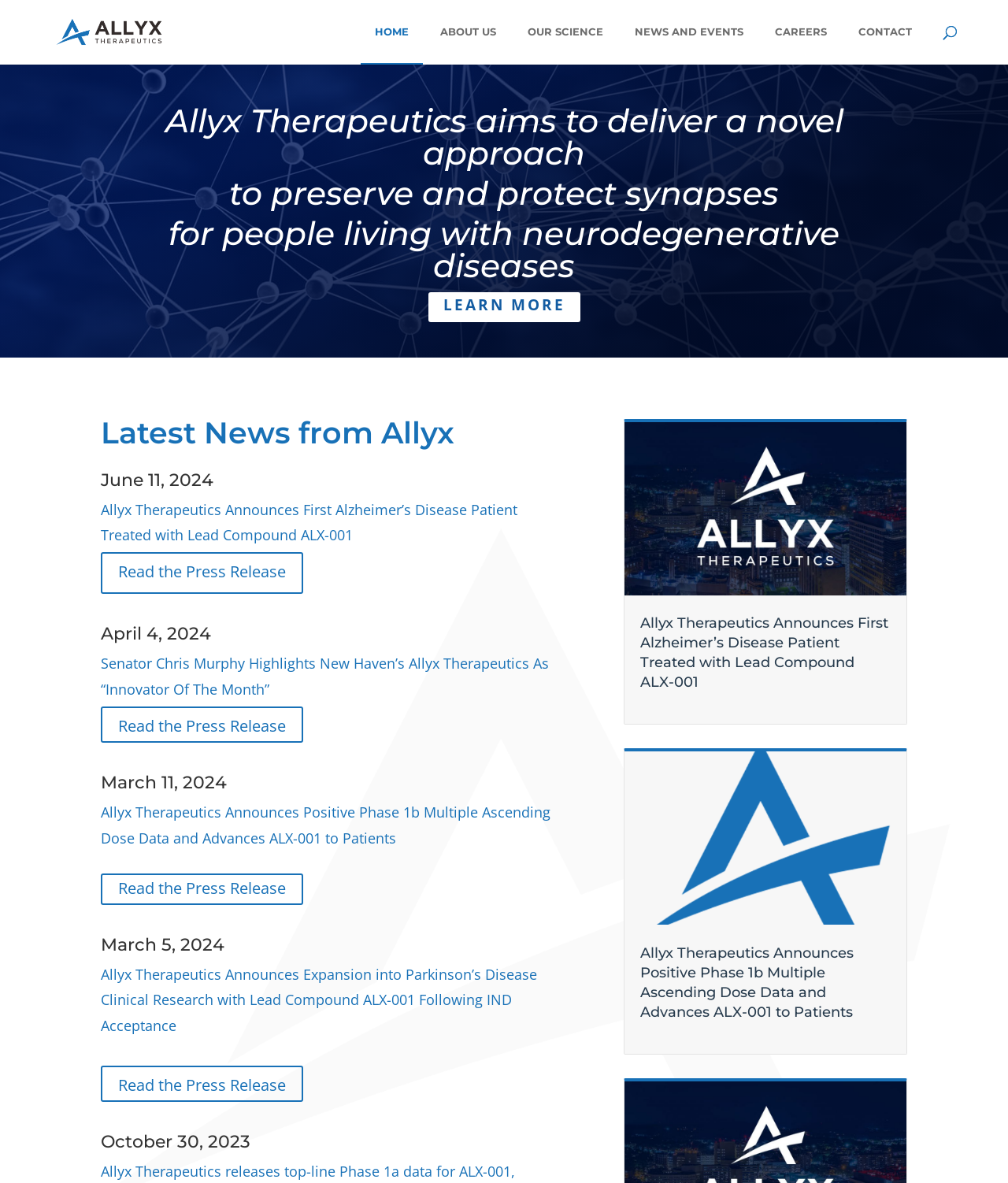Please provide the bounding box coordinate of the region that matches the element description: Our Science. Coordinates should be in the format (top-left x, top-left y, bottom-right x, bottom-right y) and all values should be between 0 and 1.

[0.523, 0.022, 0.598, 0.053]